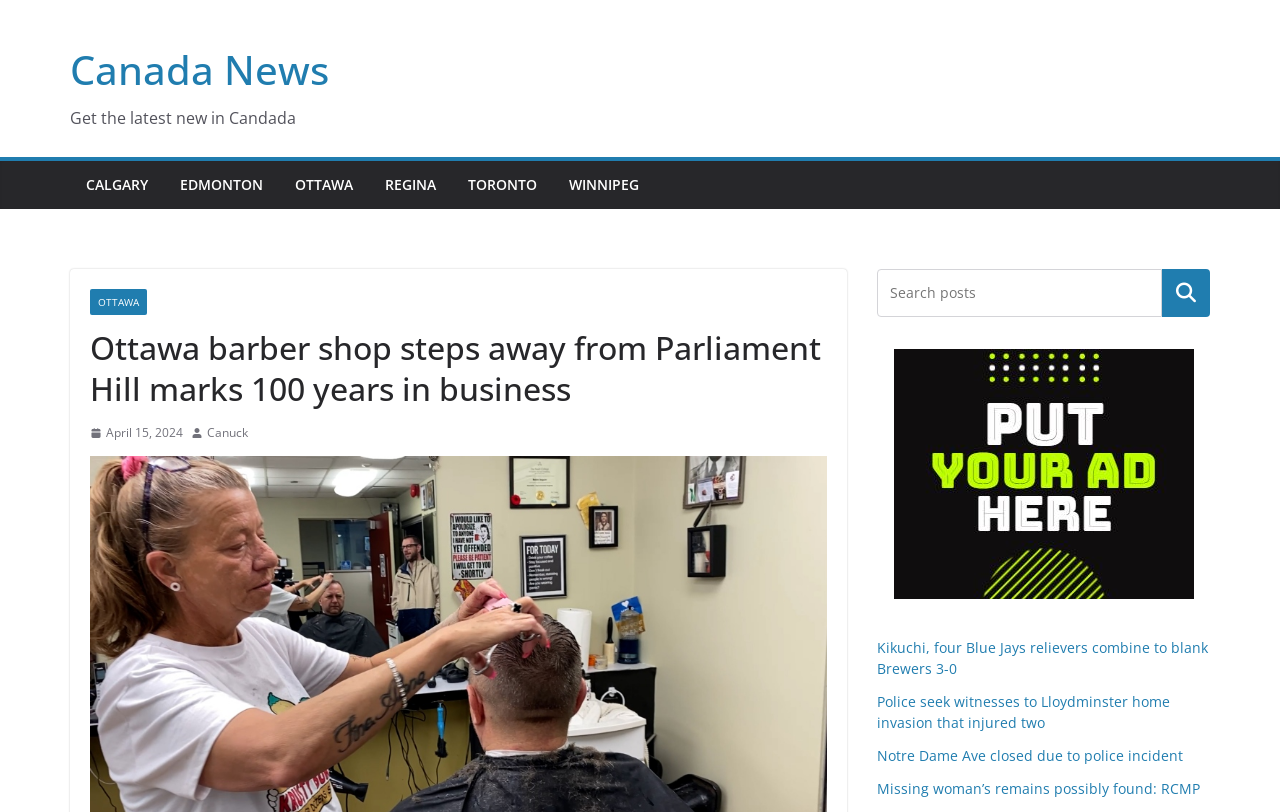Respond with a single word or phrase for the following question: 
What is the location of the barber shop?

Ottawa